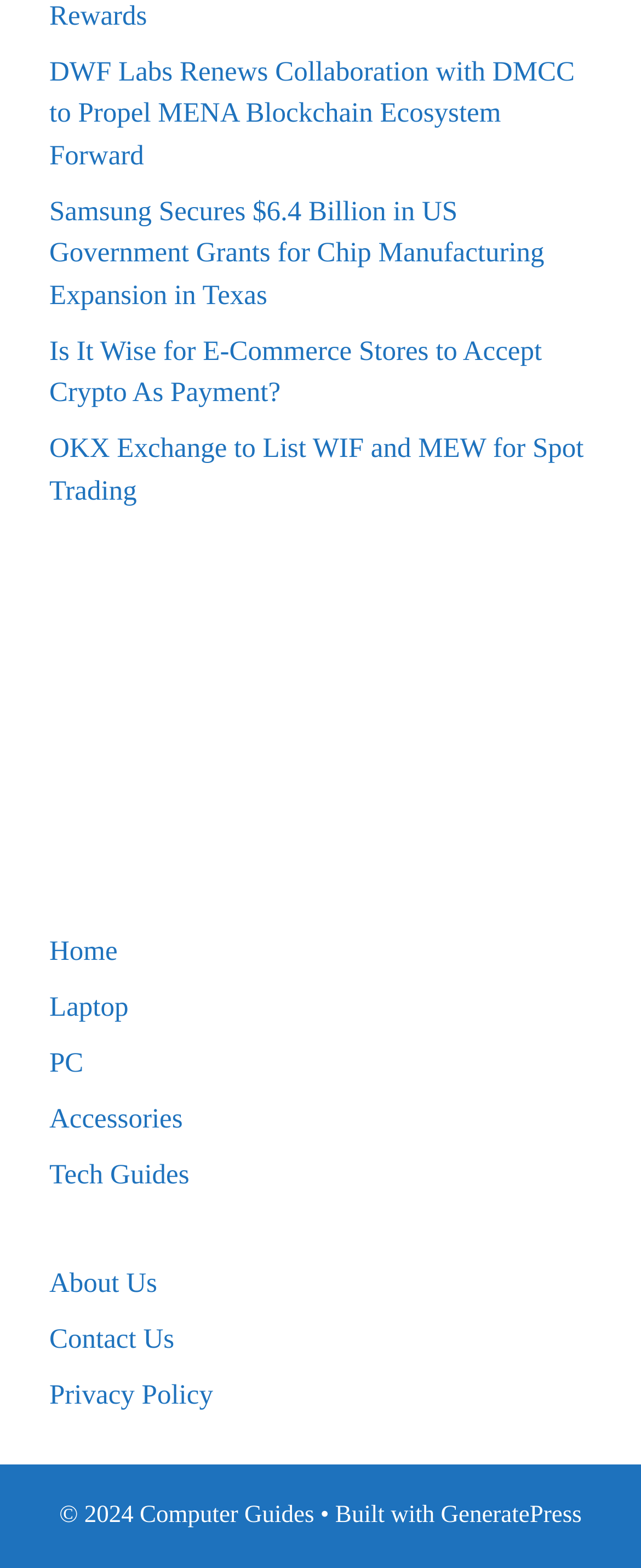Identify the bounding box coordinates of the region I need to click to complete this instruction: "Read news about DWF Labs and DMCC".

[0.077, 0.036, 0.897, 0.109]